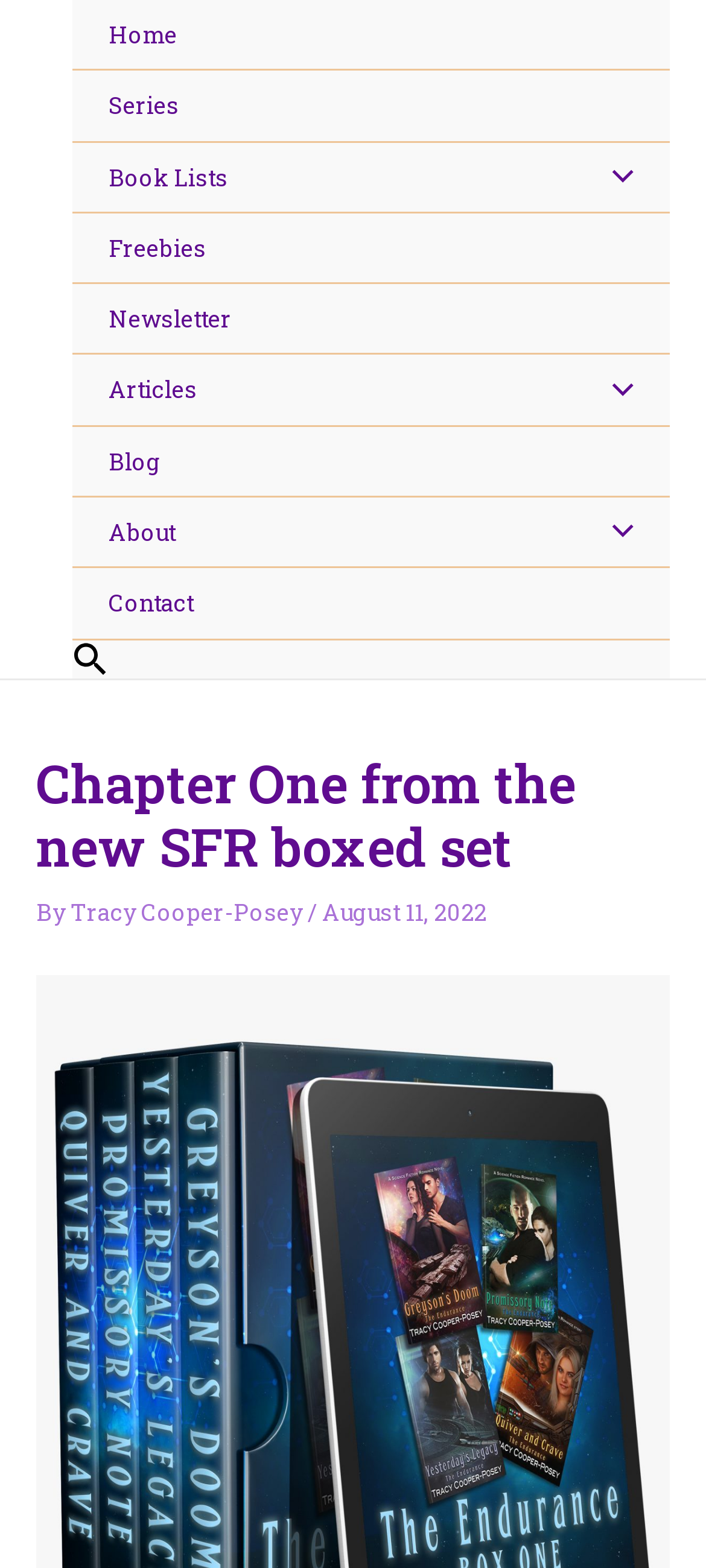Please identify the bounding box coordinates of the clickable region that I should interact with to perform the following instruction: "view series". The coordinates should be expressed as four float numbers between 0 and 1, i.e., [left, top, right, bottom].

[0.103, 0.045, 0.949, 0.091]